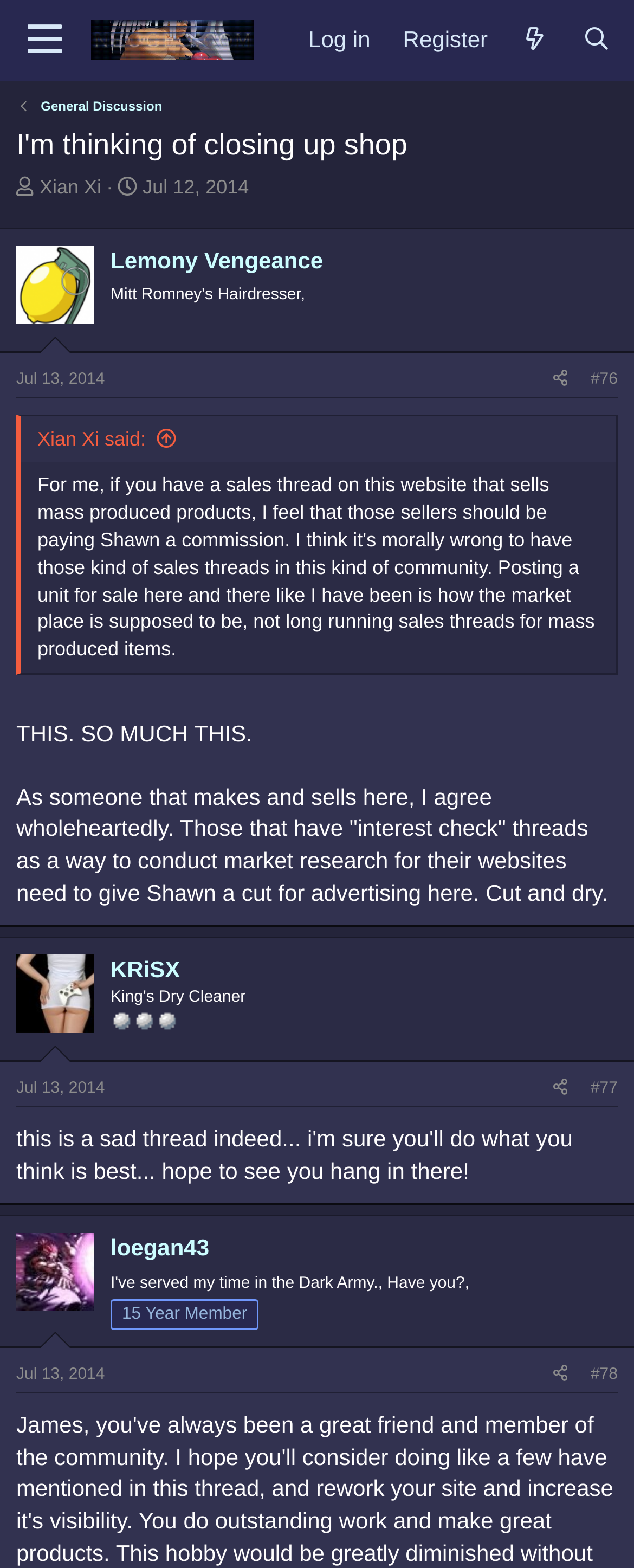Select the bounding box coordinates of the element I need to click to carry out the following instruction: "Share the post by 'KRiSX'".

[0.855, 0.685, 0.914, 0.705]